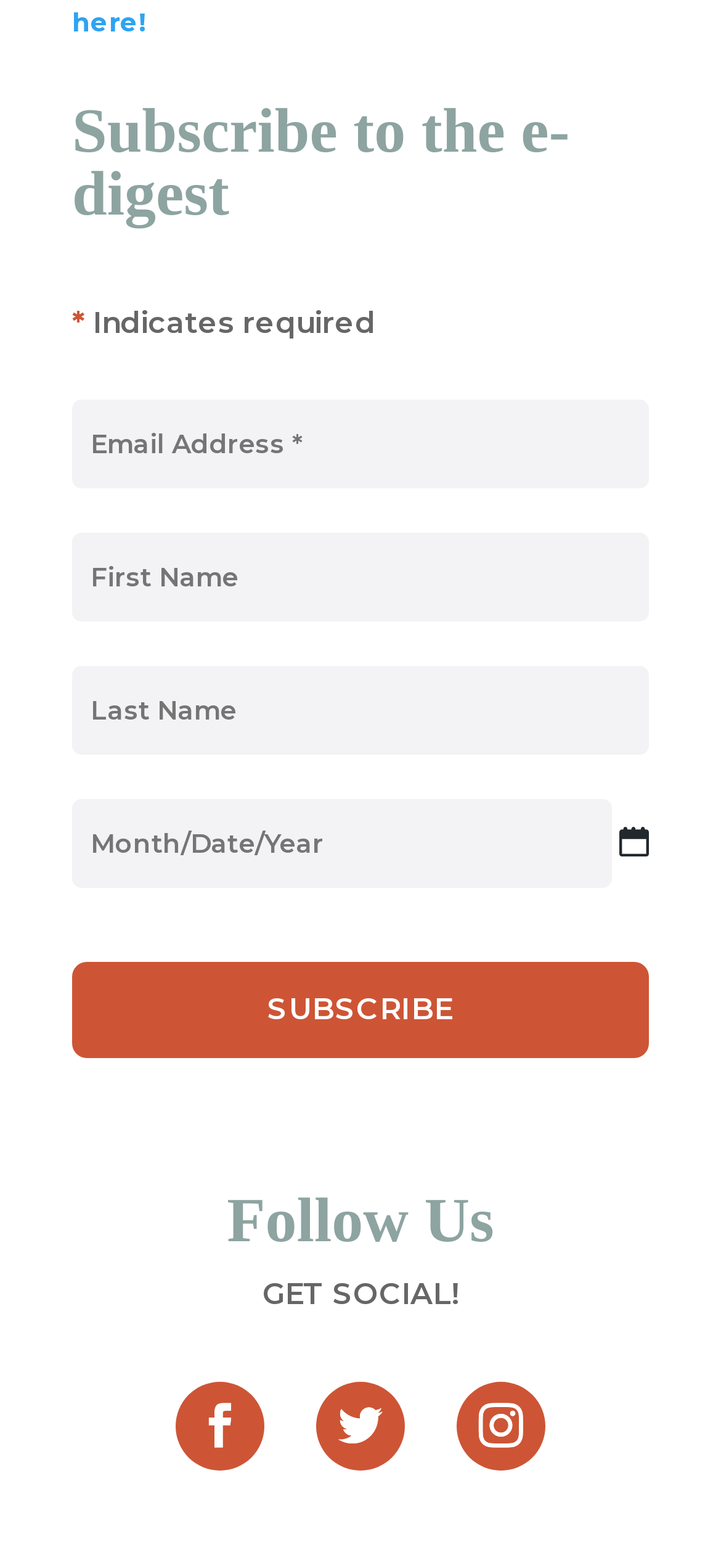What is the button below the subscription form for?
Look at the image and construct a detailed response to the question.

The button 'SUBSCRIBE' is located below the subscription form, which suggests that it is used to submit the subscription request.